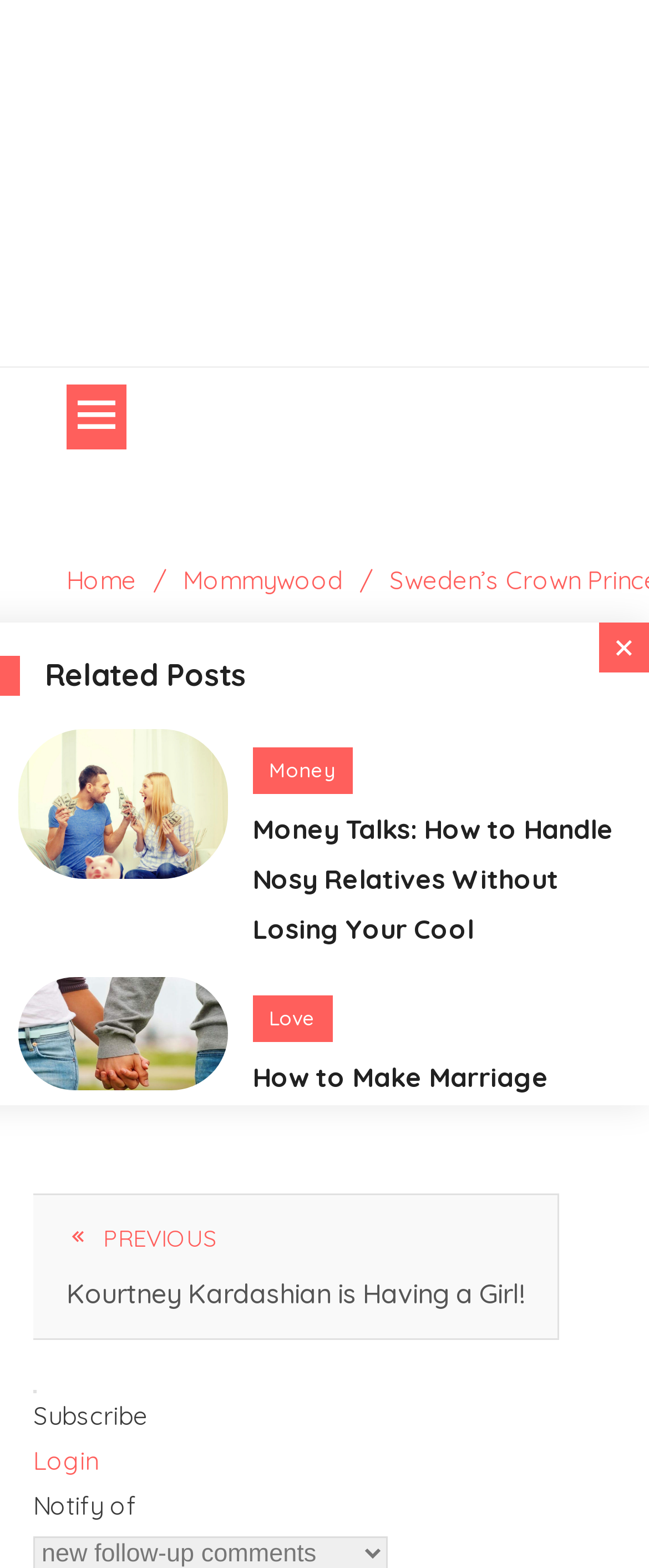Can you specify the bounding box coordinates for the region that should be clicked to fulfill this instruction: "Click on the 'Home' link".

[0.103, 0.36, 0.21, 0.38]